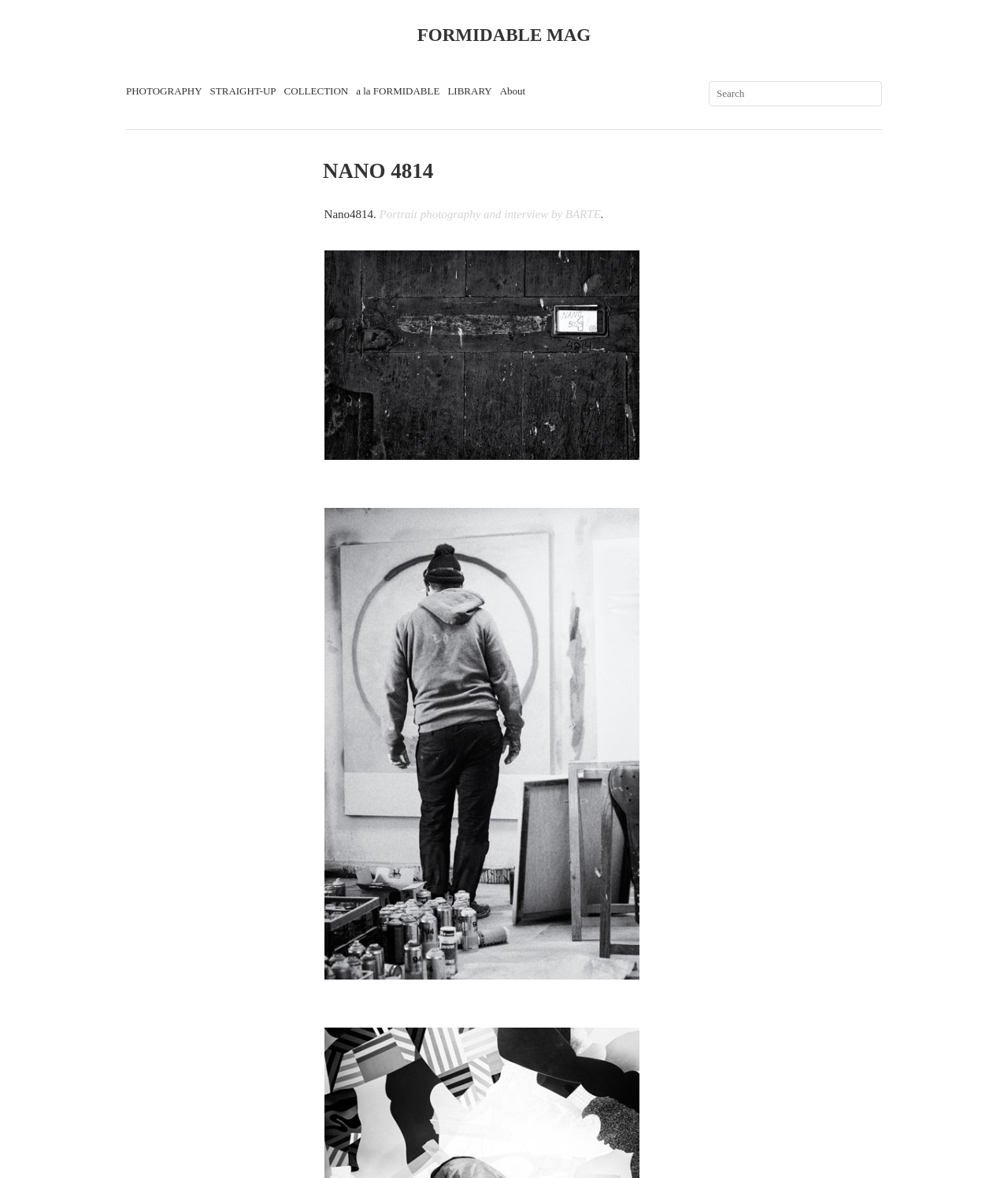What is the purpose of the textbox?
Answer briefly with a single word or phrase based on the image.

Search